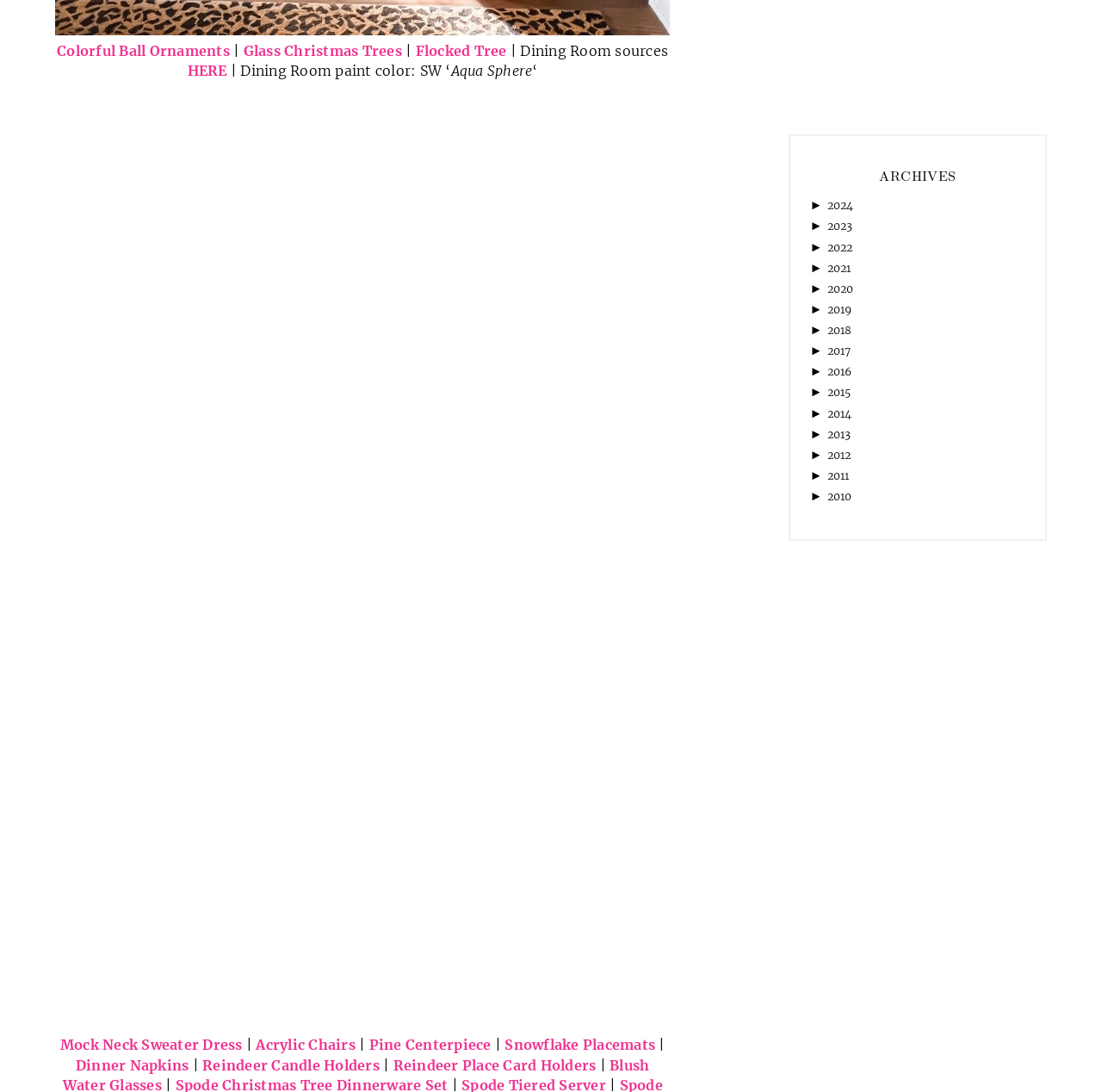Please determine the bounding box coordinates of the element's region to click for the following instruction: "Click on 'ARCHIVES'".

[0.746, 0.154, 0.919, 0.171]